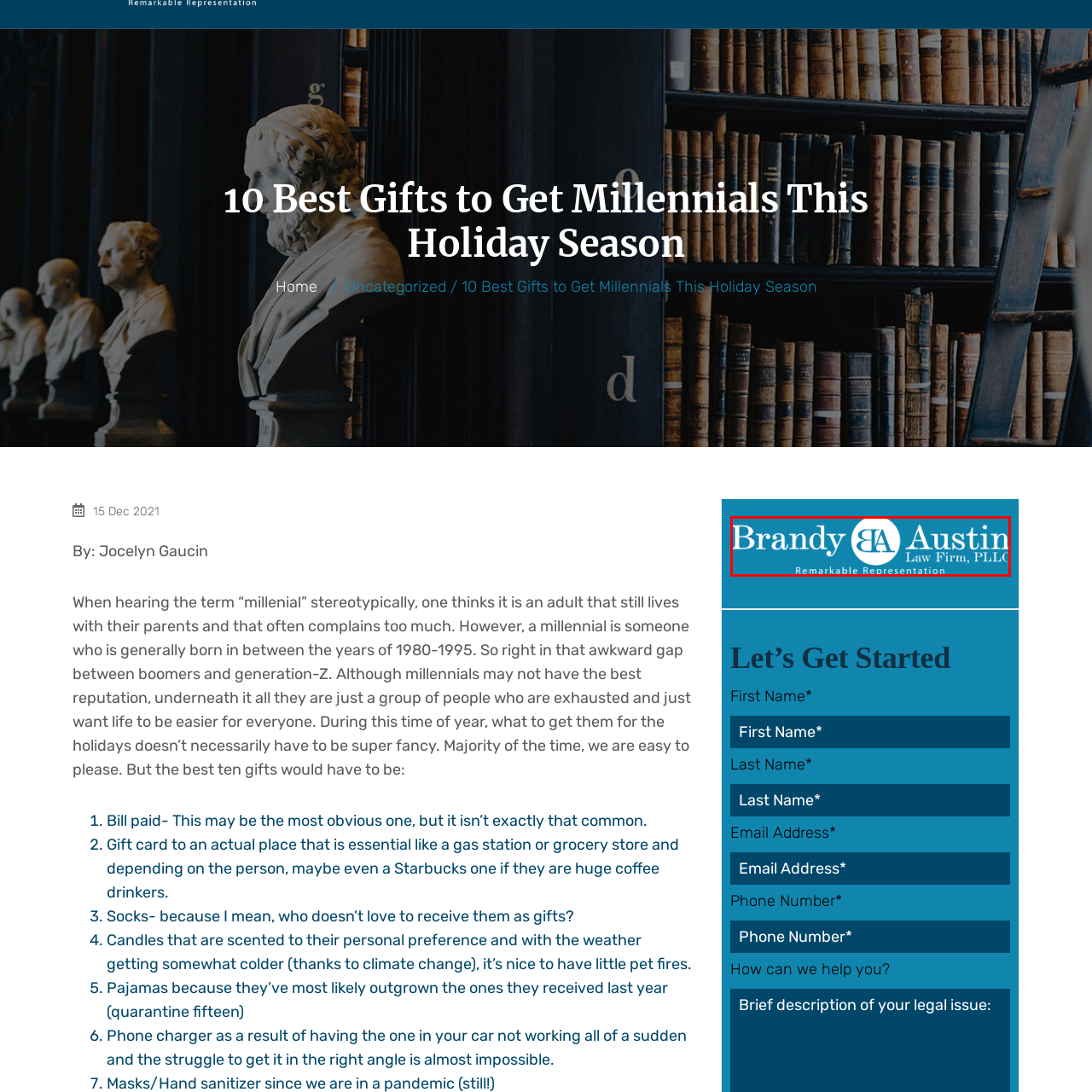Take a close look at the image outlined by the red bounding box and give a detailed response to the subsequent question, with information derived from the image: What phrase highlights the firm's commitment?

The phrase 'Remarkable Representation' is prominently displayed at the bottom of the logo, highlighting the firm's commitment to providing outstanding legal services and conveying a sense of professionalism and trust to potential clients.